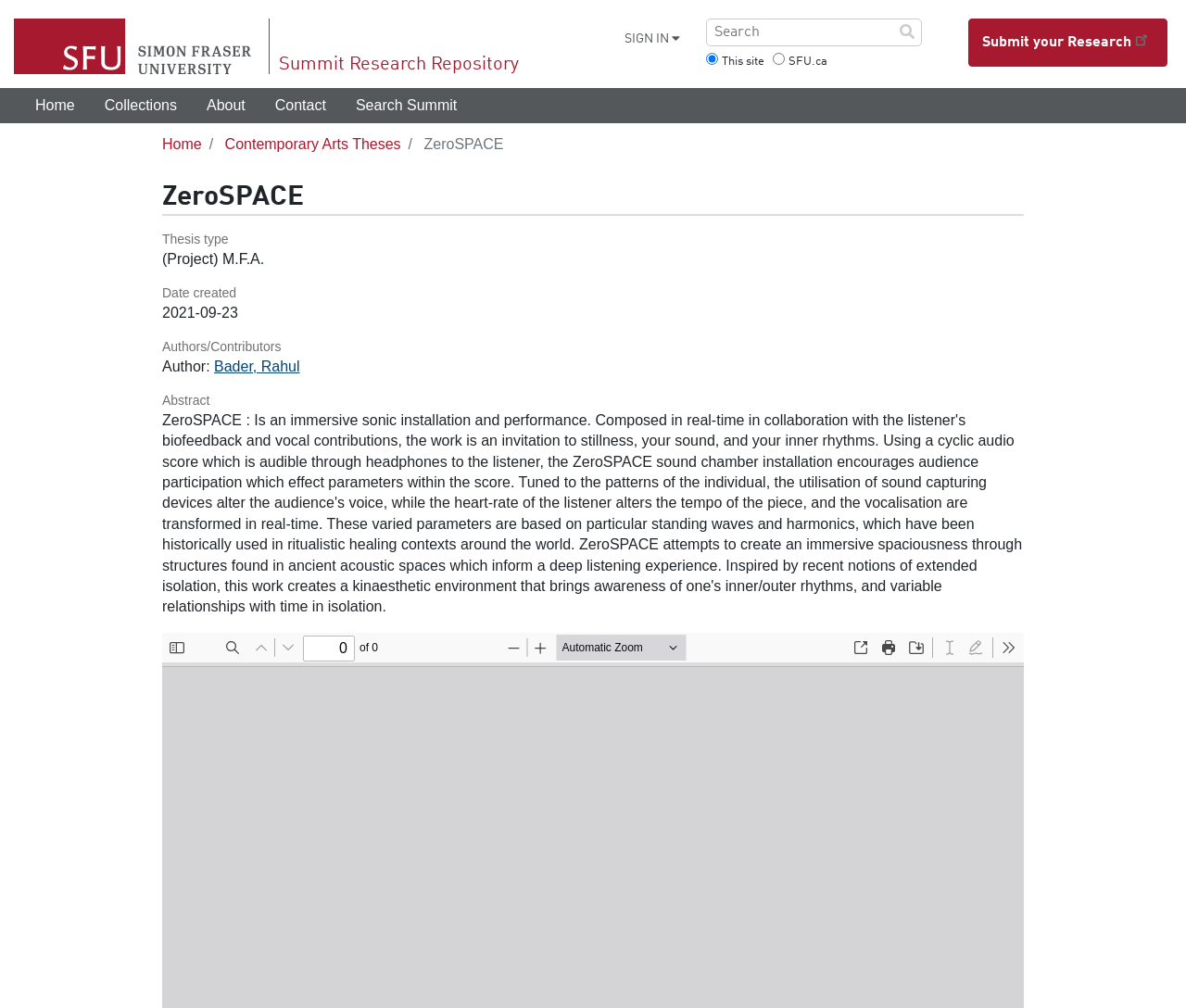Please answer the following question using a single word or phrase: 
Who is the author of the project?

Rahul Bader